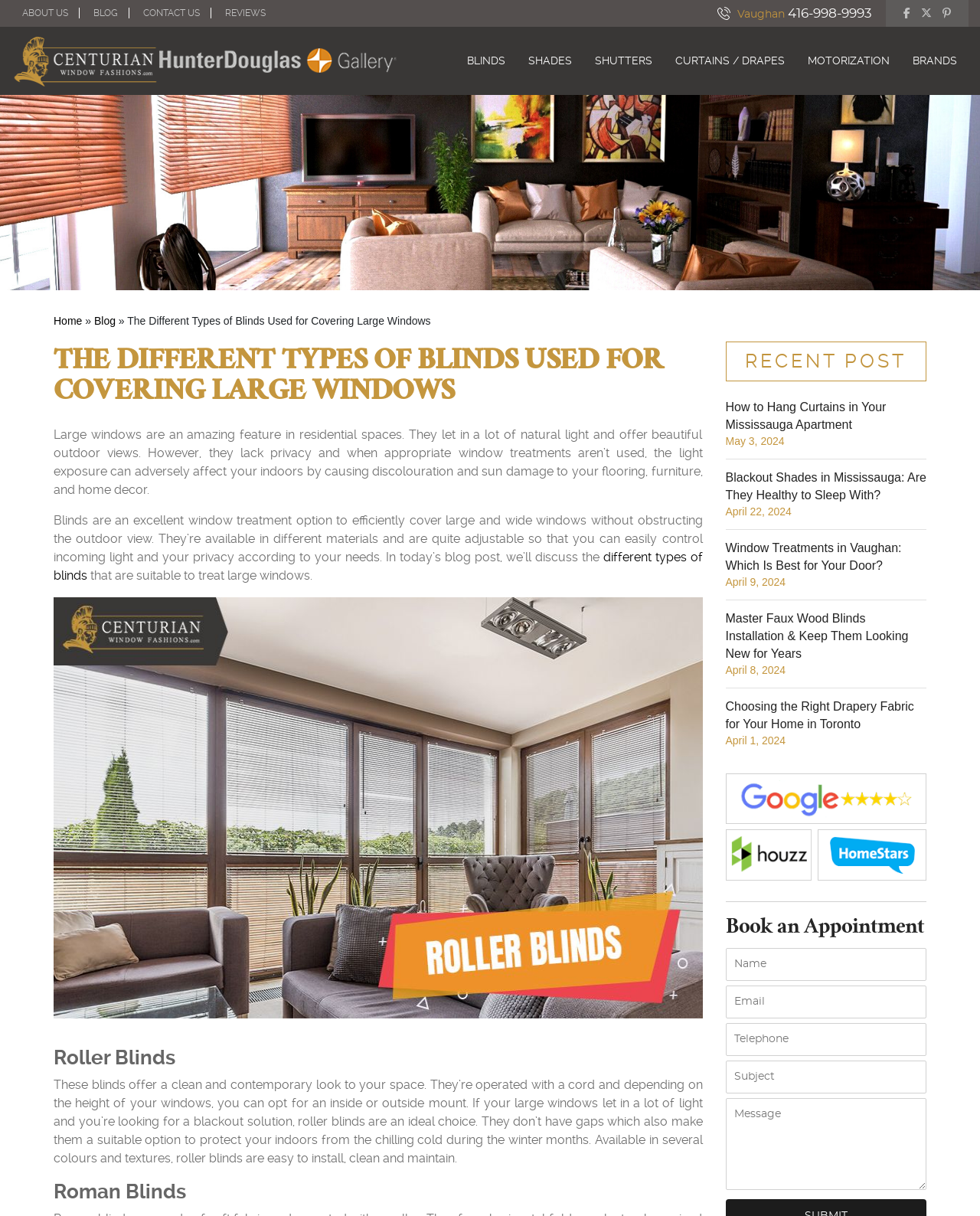Please identify the bounding box coordinates of the element I should click to complete this instruction: 'Click on different types of blinds'. The coordinates should be given as four float numbers between 0 and 1, like this: [left, top, right, bottom].

[0.055, 0.452, 0.717, 0.479]